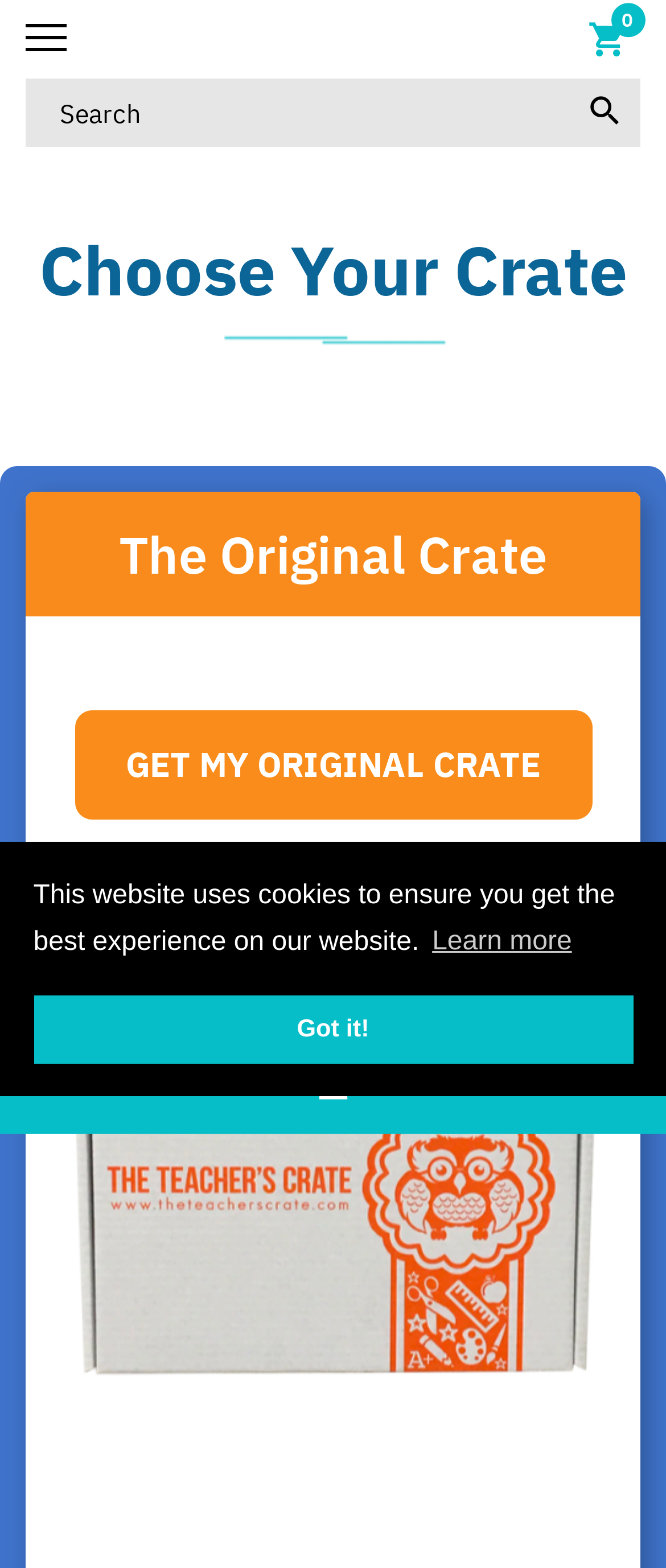Using the description "0", locate and provide the bounding box of the UI element.

[0.878, 0.018, 0.942, 0.039]